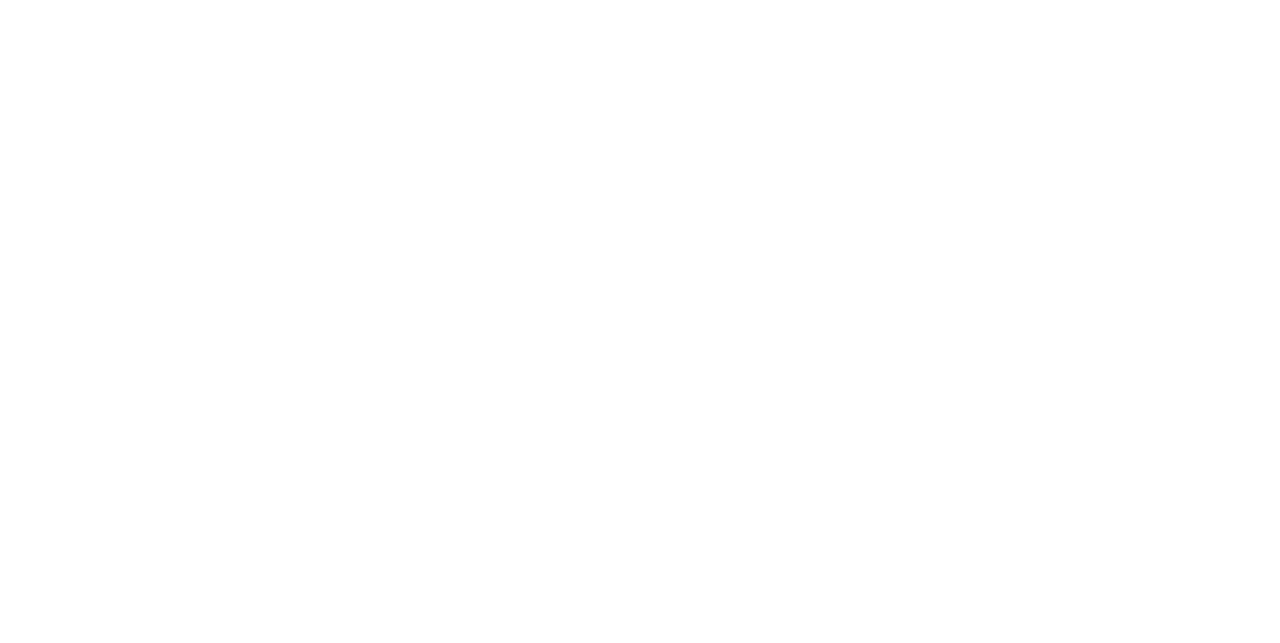Please find the bounding box coordinates of the element that you should click to achieve the following instruction: "Click the 'GPL v.3' link". The coordinates should be presented as four float numbers between 0 and 1: [left, top, right, bottom].

[0.401, 0.625, 0.439, 0.651]